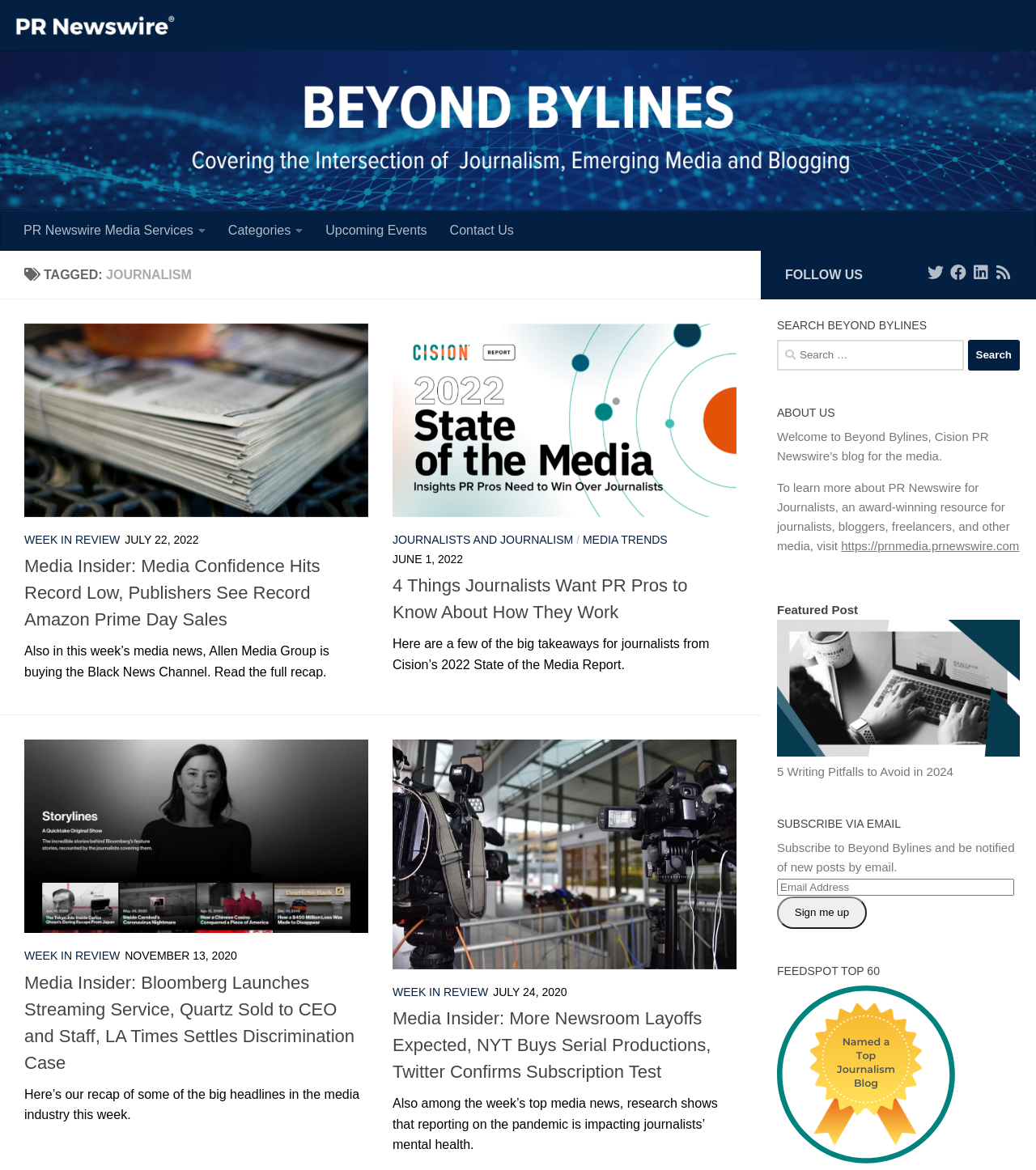Please give a succinct answer using a single word or phrase:
What is the topic of the first article?

Media news